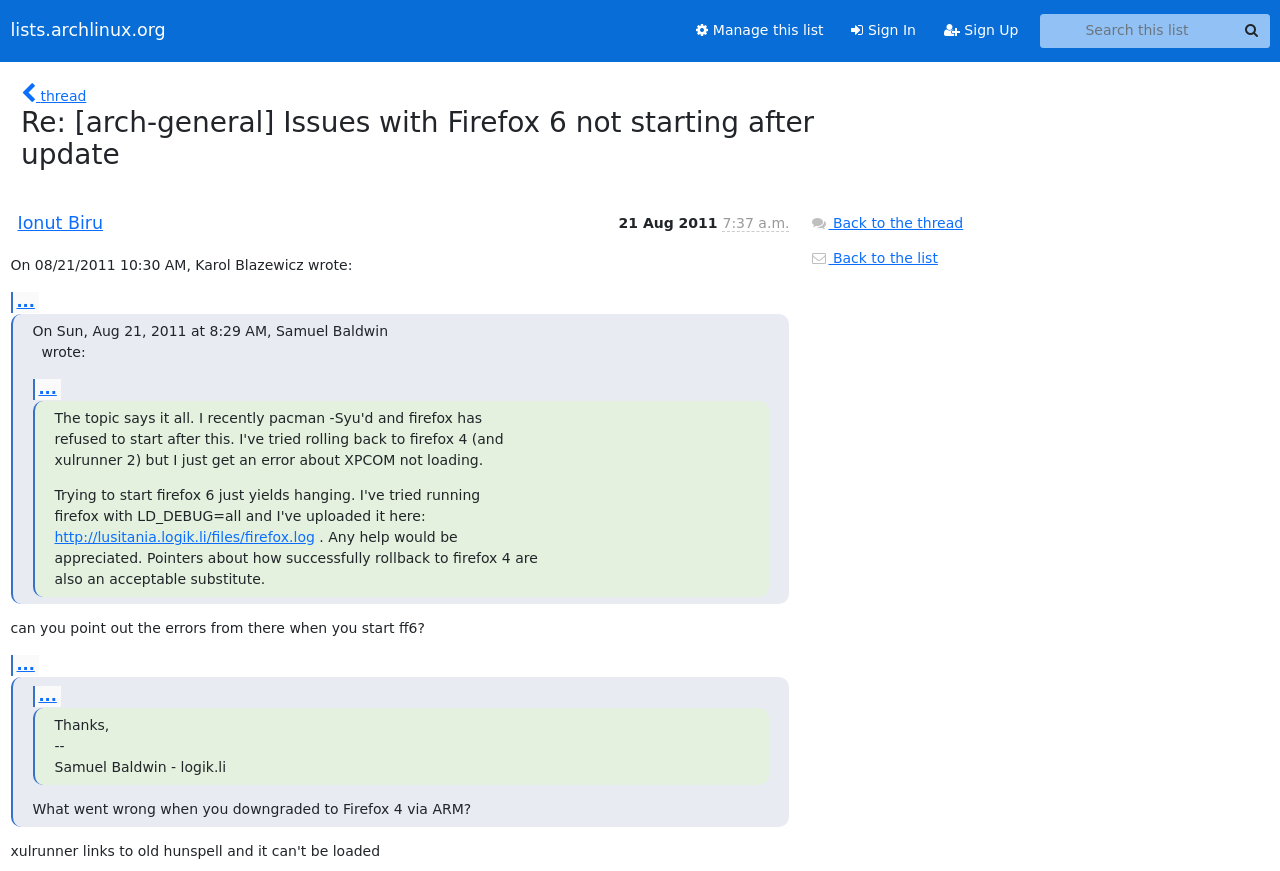Determine the bounding box coordinates for the area that needs to be clicked to fulfill this task: "Manage this list". The coordinates must be given as four float numbers between 0 and 1, i.e., [left, top, right, bottom].

[0.533, 0.015, 0.654, 0.055]